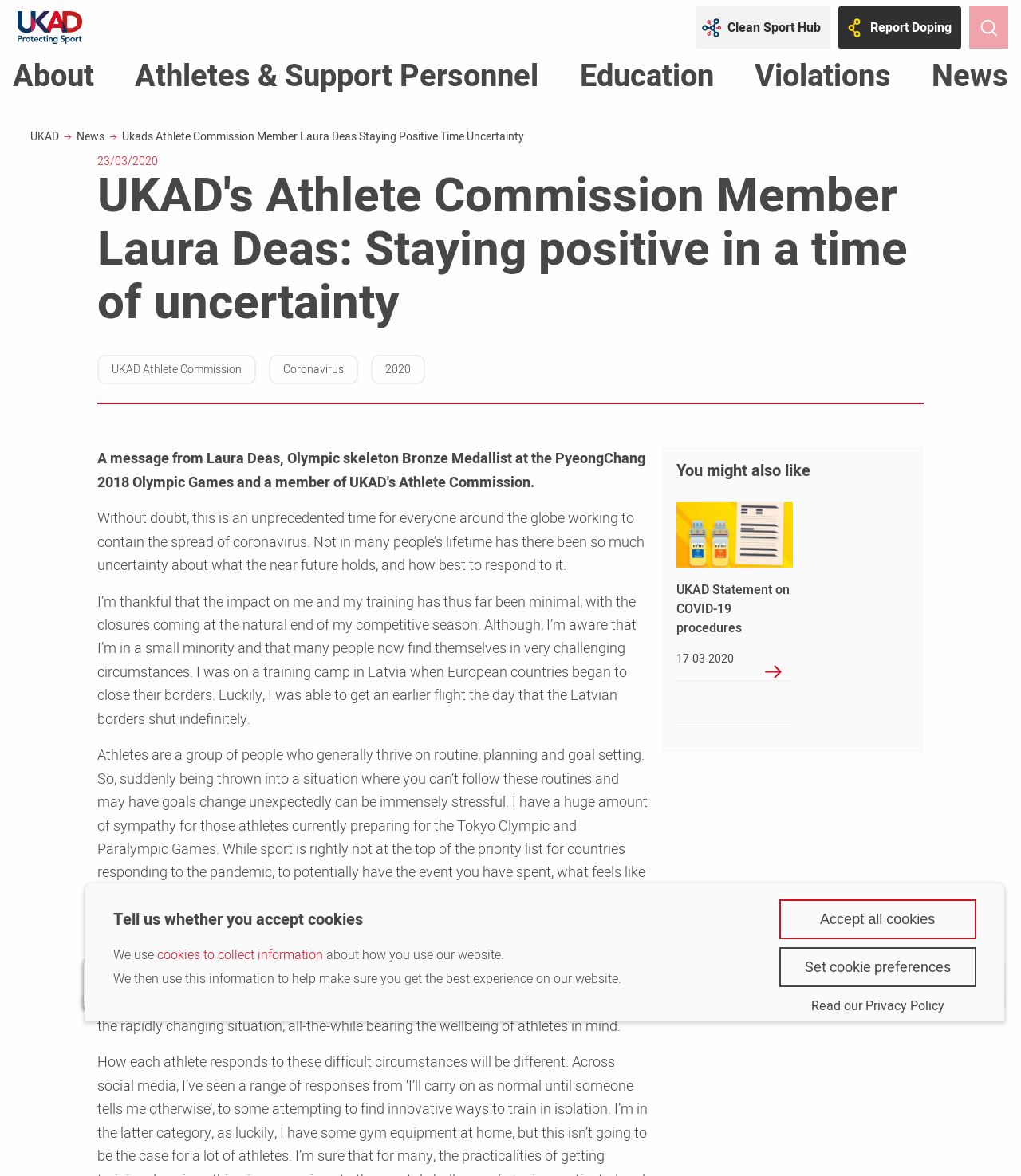Reply to the question with a single word or phrase:
What is the organization mentioned in the article?

UKAD